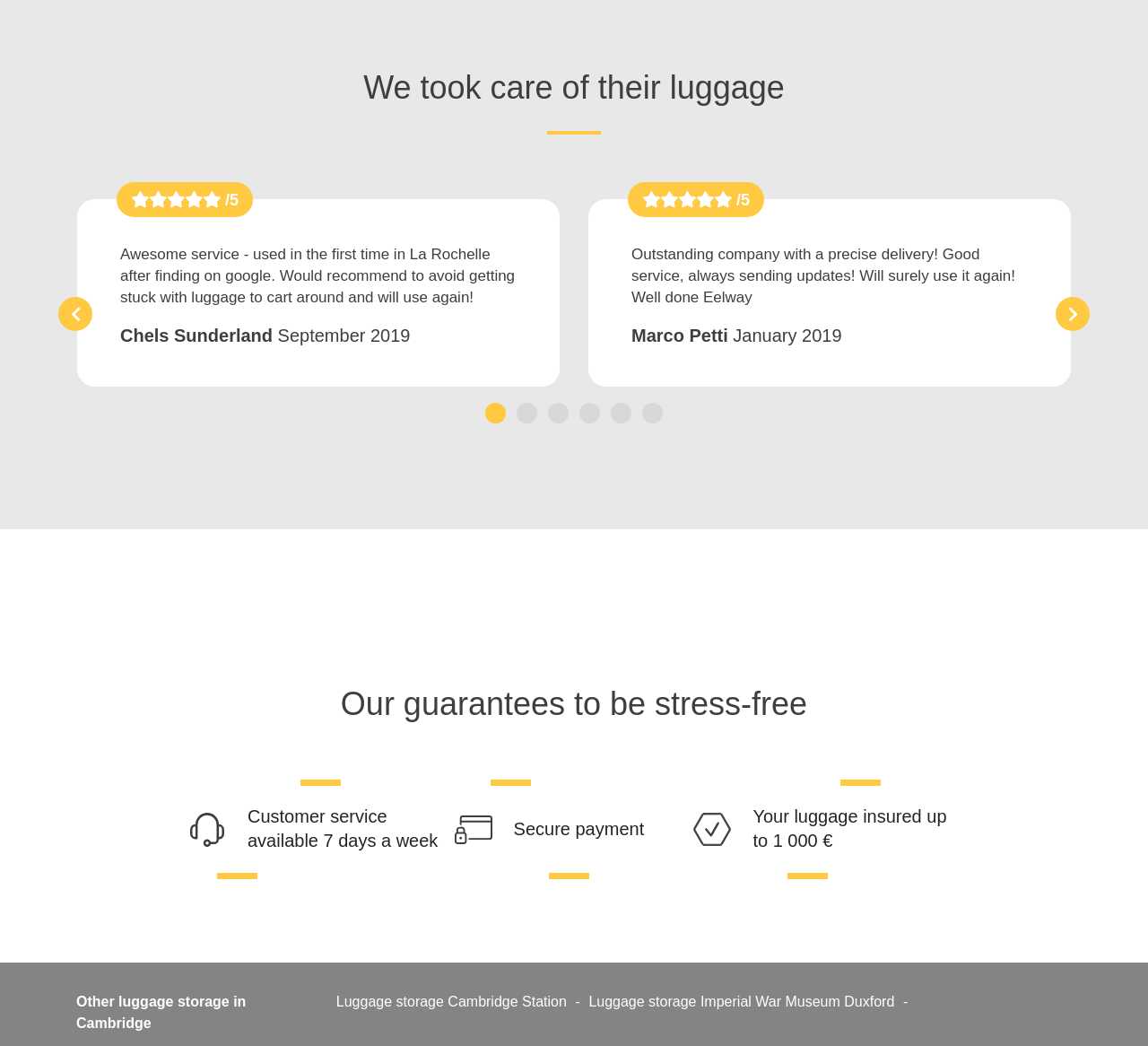Pinpoint the bounding box coordinates of the area that must be clicked to complete this instruction: "View the third tab".

[0.477, 0.385, 0.495, 0.405]